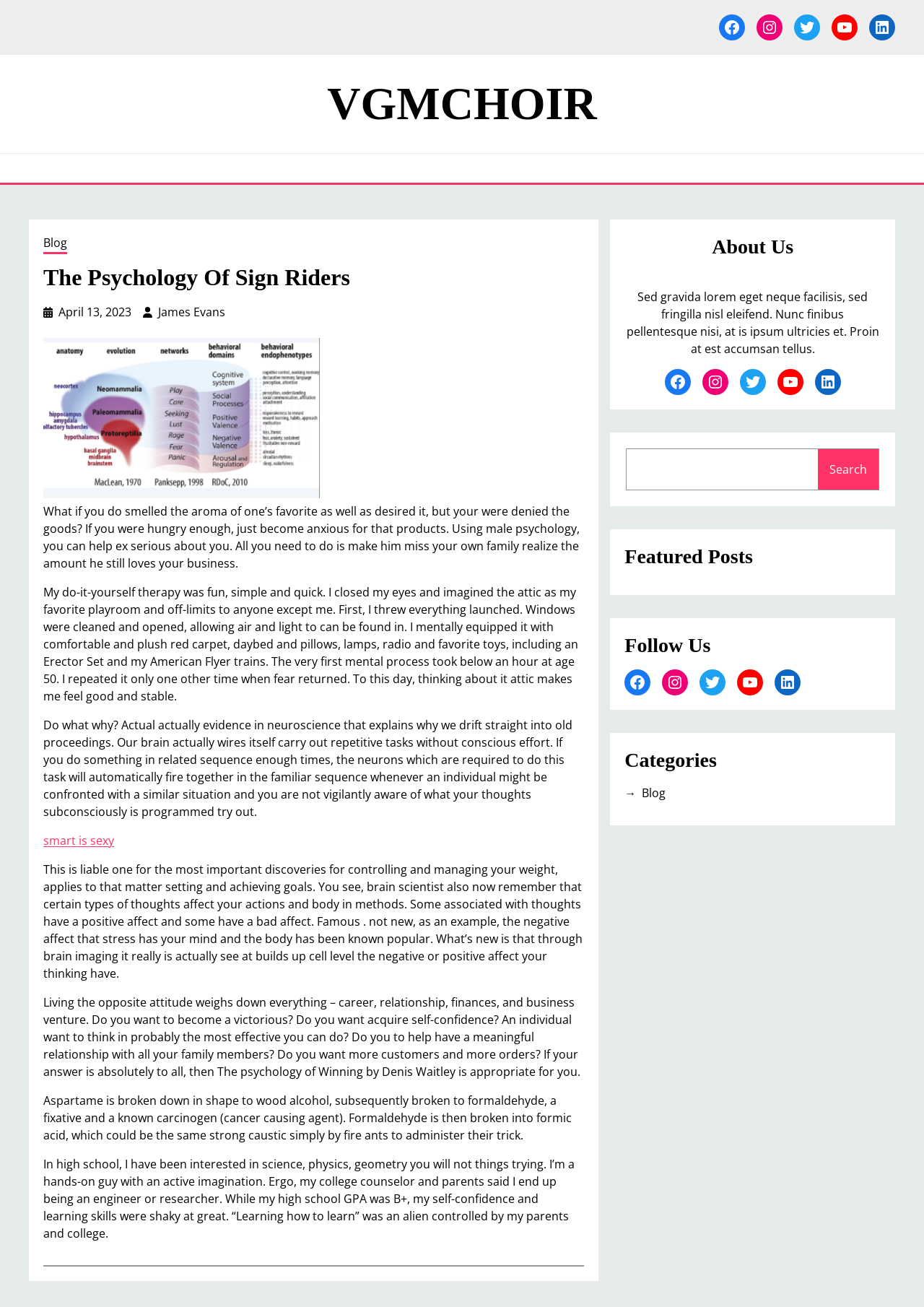Please answer the following question using a single word or phrase: 
How many social media links are there in the top right corner?

5